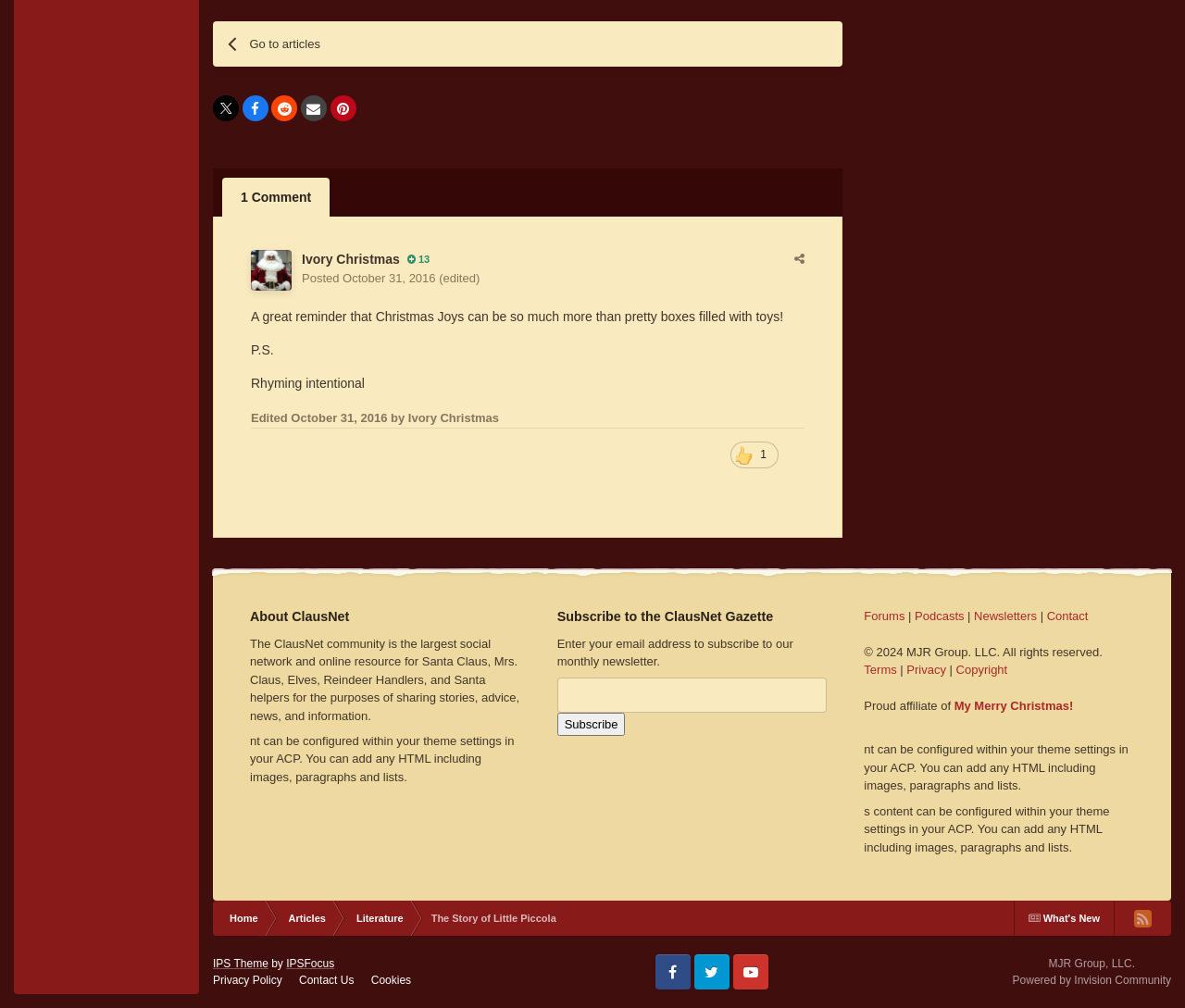Please find the bounding box coordinates of the clickable region needed to complete the following instruction: "Share on X". The bounding box coordinates must consist of four float numbers between 0 and 1, i.e., [left, top, right, bottom].

[0.18, 0.095, 0.202, 0.12]